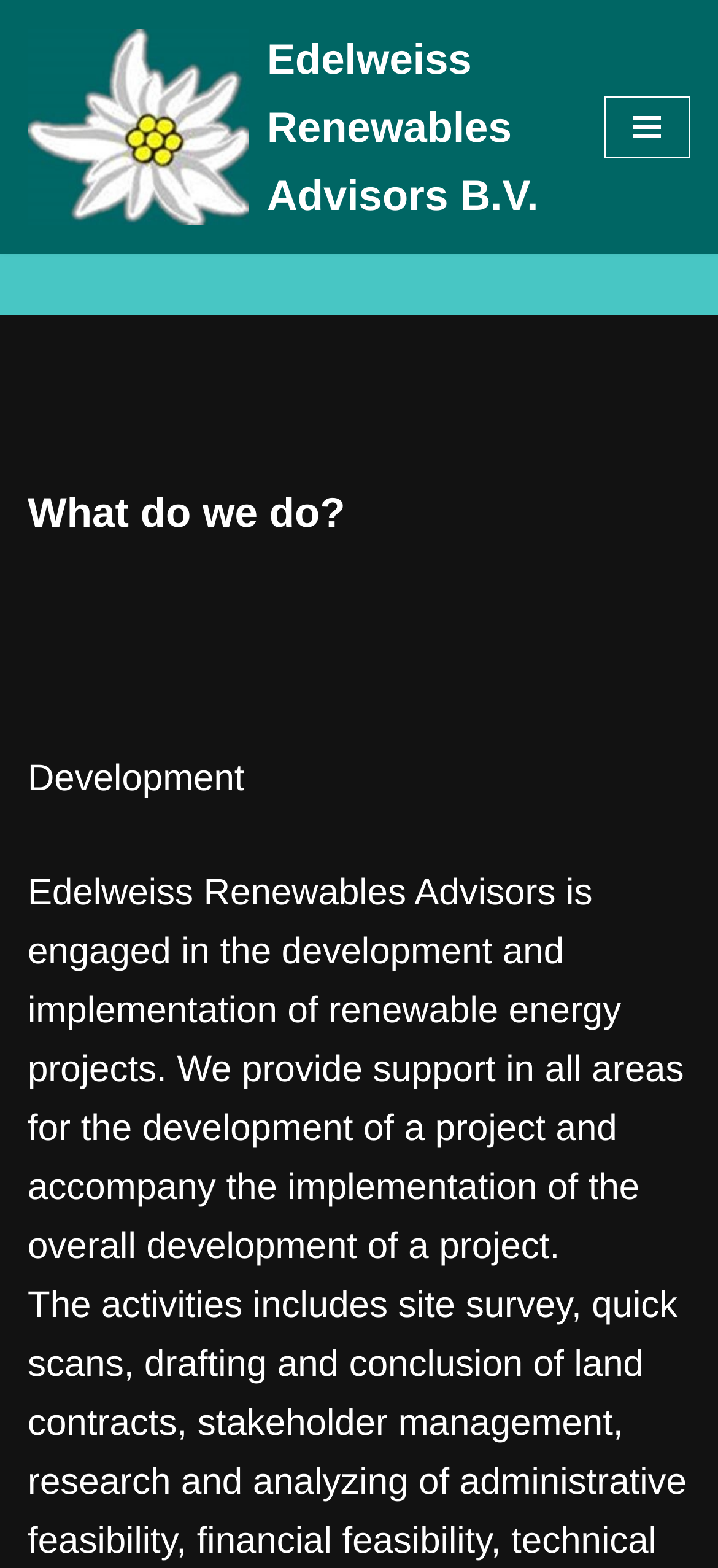Provide a thorough summary of the webpage.

The webpage is about Edelweiss Renewables Advisors B.V. and its activities. At the top left, there is a "Skip to content" link. Next to it, on the top center, is the company name "Edelweiss Renewables Advisors B.V." in the form of a link. On the top right, there is a "Navigation Menu" button that is not expanded.

Below the top section, there is a heading that spans the entire width of the page. Underneath, there is another heading that reads "What do we do?" on the left side of the page. 

On the left side of the page, there is a section with a title "Development". Below the title, there is a paragraph of text that describes the company's role in developing and implementing renewable energy projects, including providing support in all areas of project development and implementation.